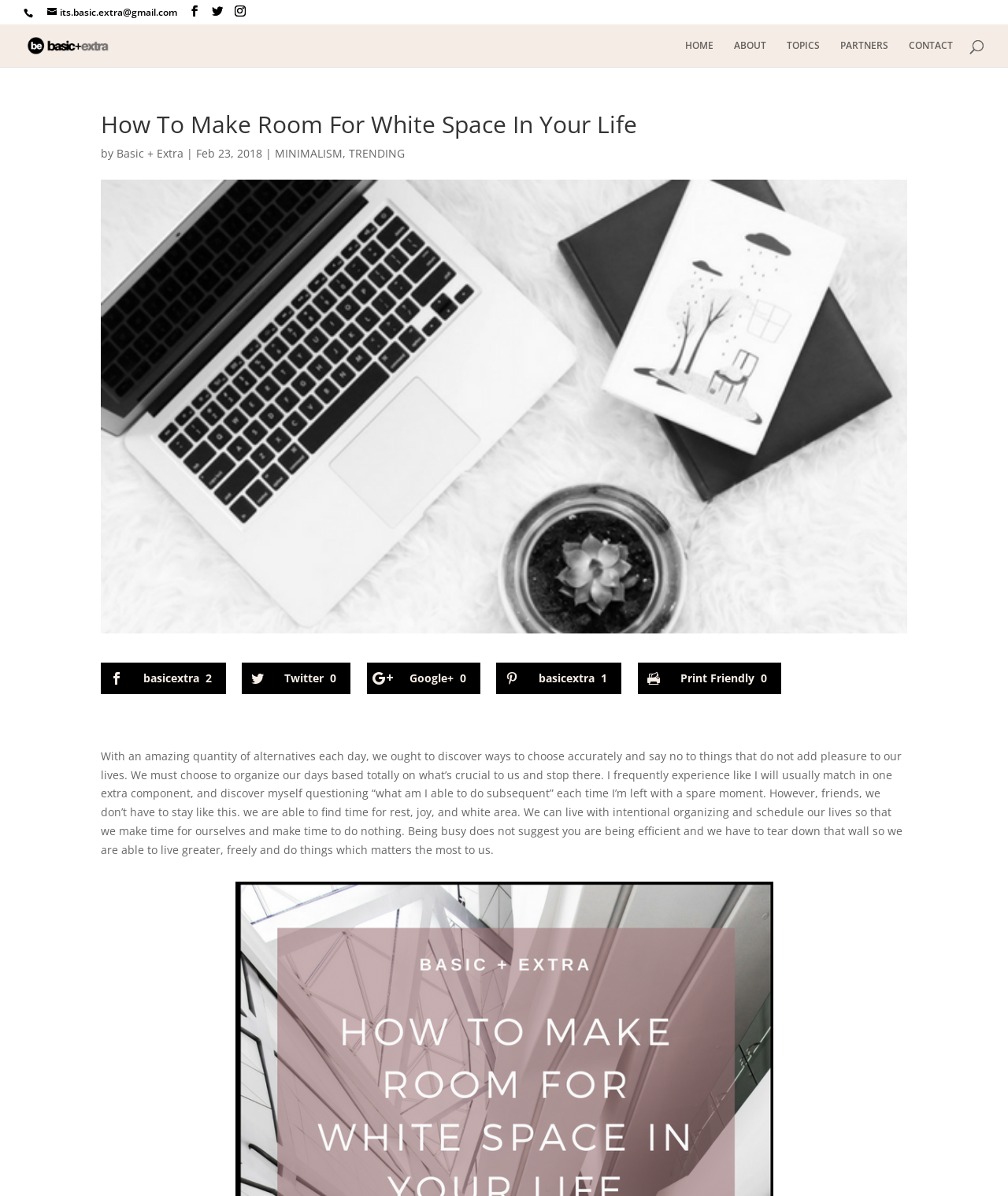Find the main header of the webpage and produce its text content.

How To Make Room For White Space In Your Life